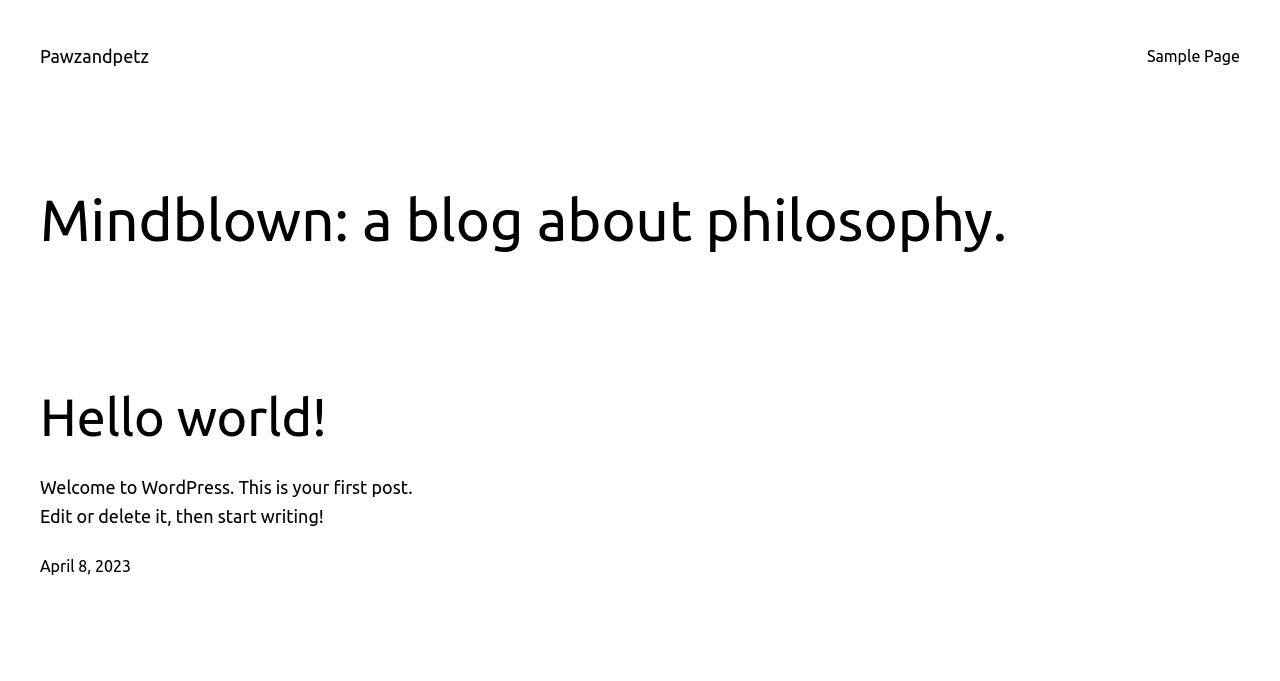Identify and provide the bounding box coordinates of the UI element described: "Pawzandpetz". The coordinates should be formatted as [left, top, right, bottom], with each number being a float between 0 and 1.

[0.031, 0.067, 0.116, 0.097]